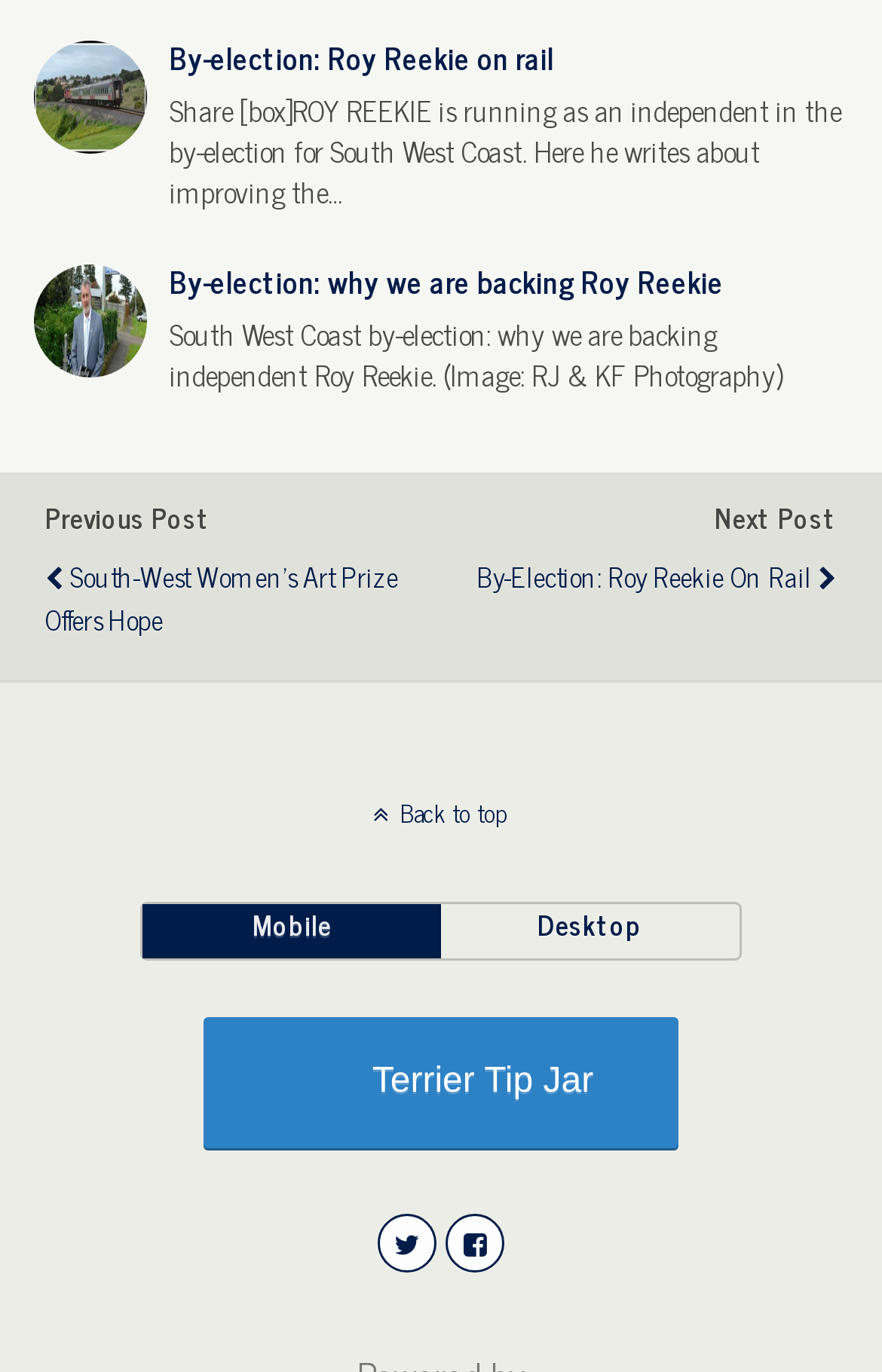Identify the bounding box coordinates of the element that should be clicked to fulfill this task: "View the Bearing the Financial Cost of Pregnancy news". The coordinates should be provided as four float numbers between 0 and 1, i.e., [left, top, right, bottom].

None